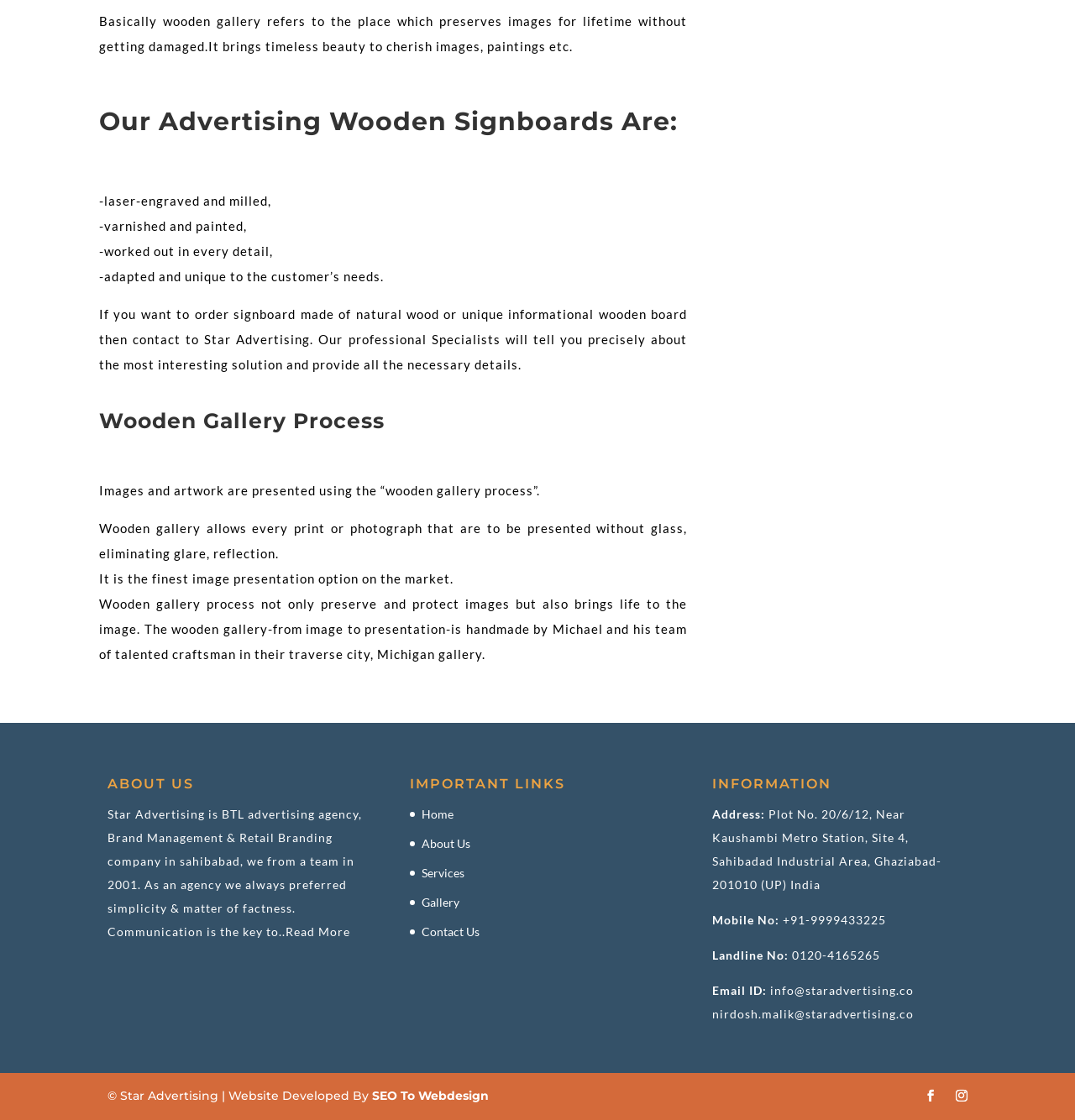Find the bounding box coordinates for the area that must be clicked to perform this action: "View Contact Us".

[0.392, 0.825, 0.446, 0.838]